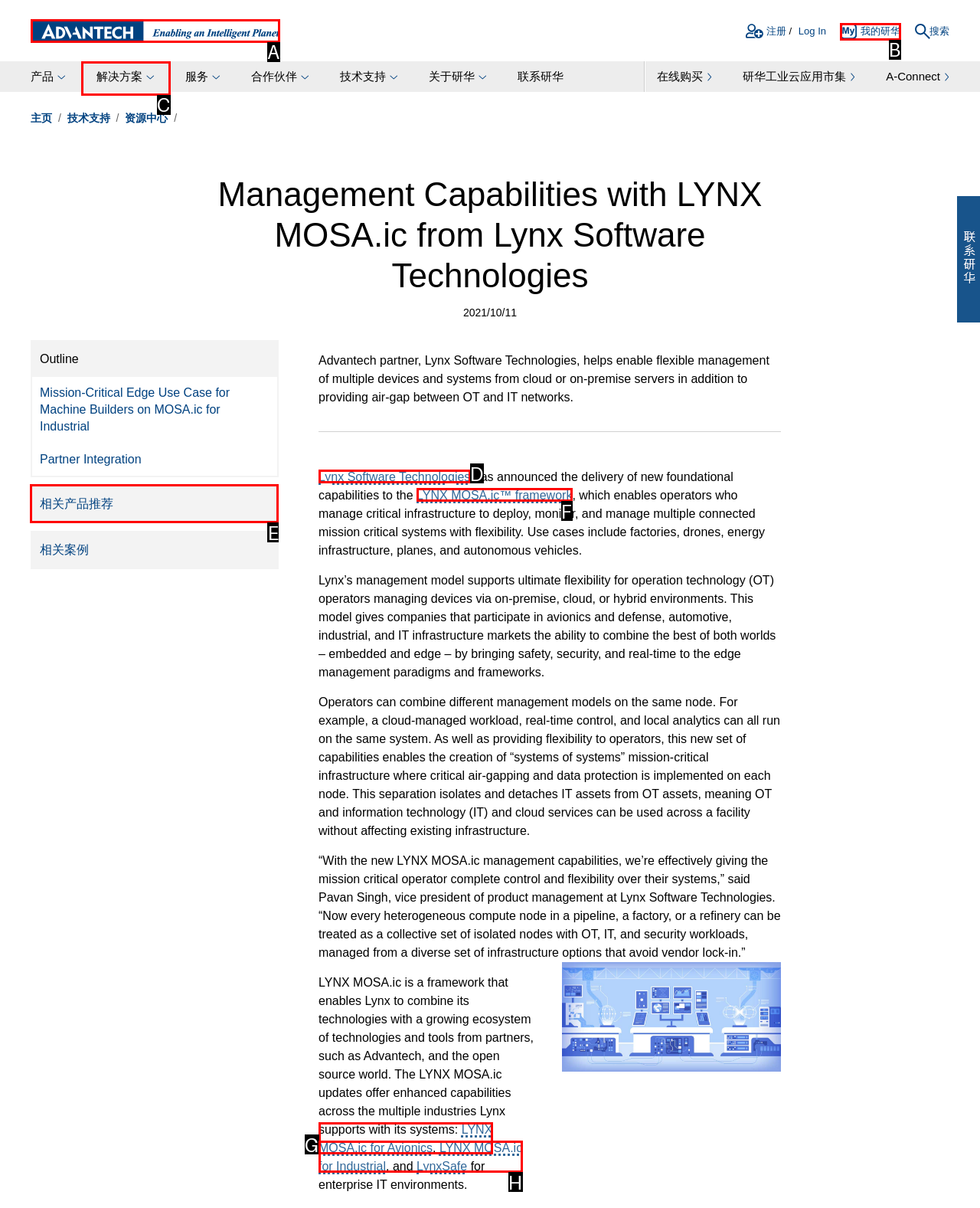Which option should be clicked to execute the task: View related products?
Reply with the letter of the chosen option.

E